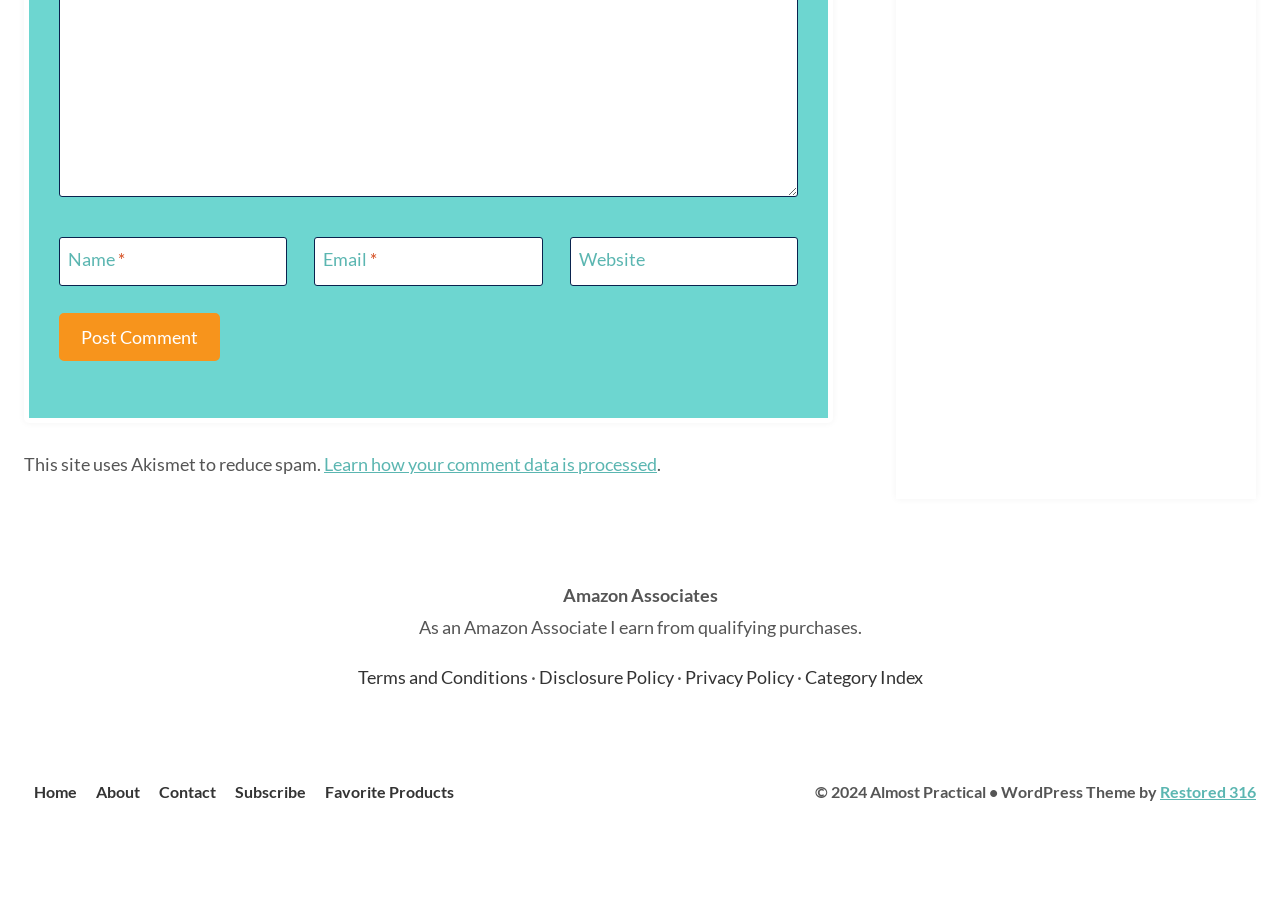Find the bounding box coordinates of the element to click in order to complete the given instruction: "Go to the Home page."

[0.019, 0.851, 0.067, 0.894]